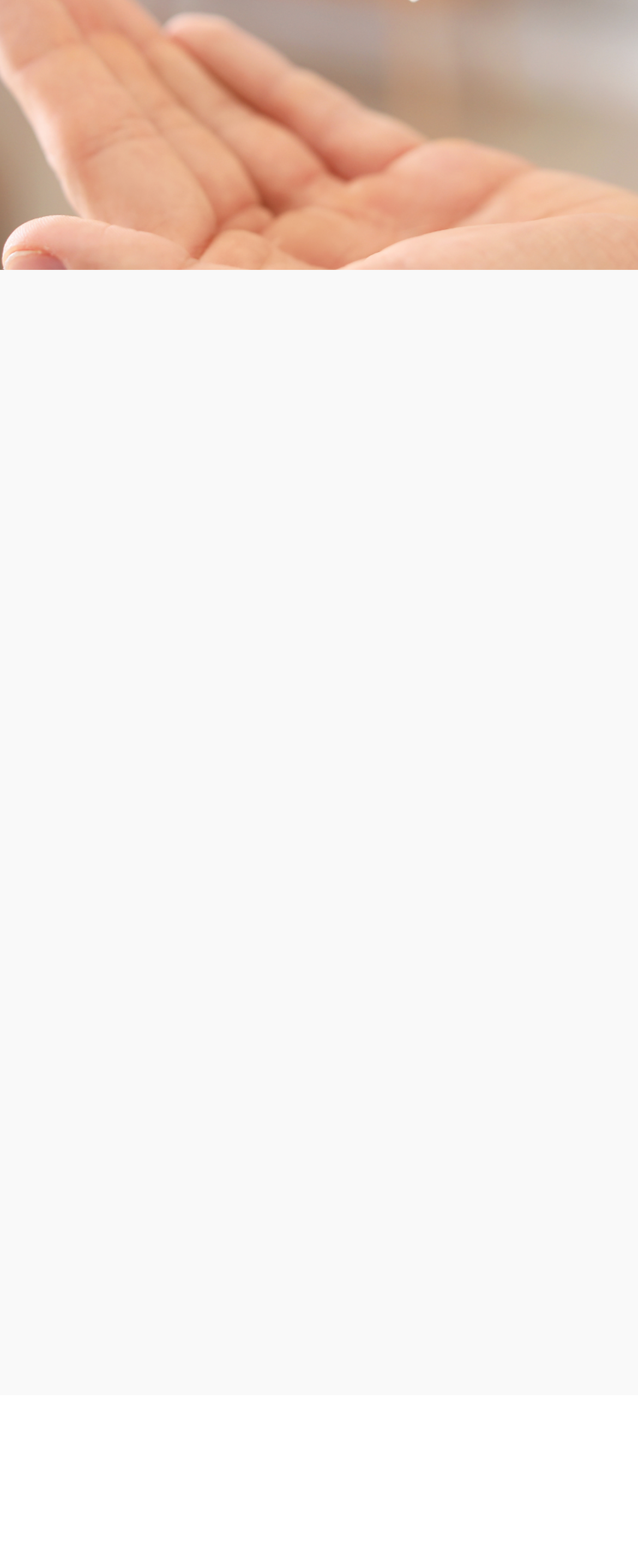Predict the bounding box of the UI element that fits this description: "parent_node: BulkTechPack International".

None